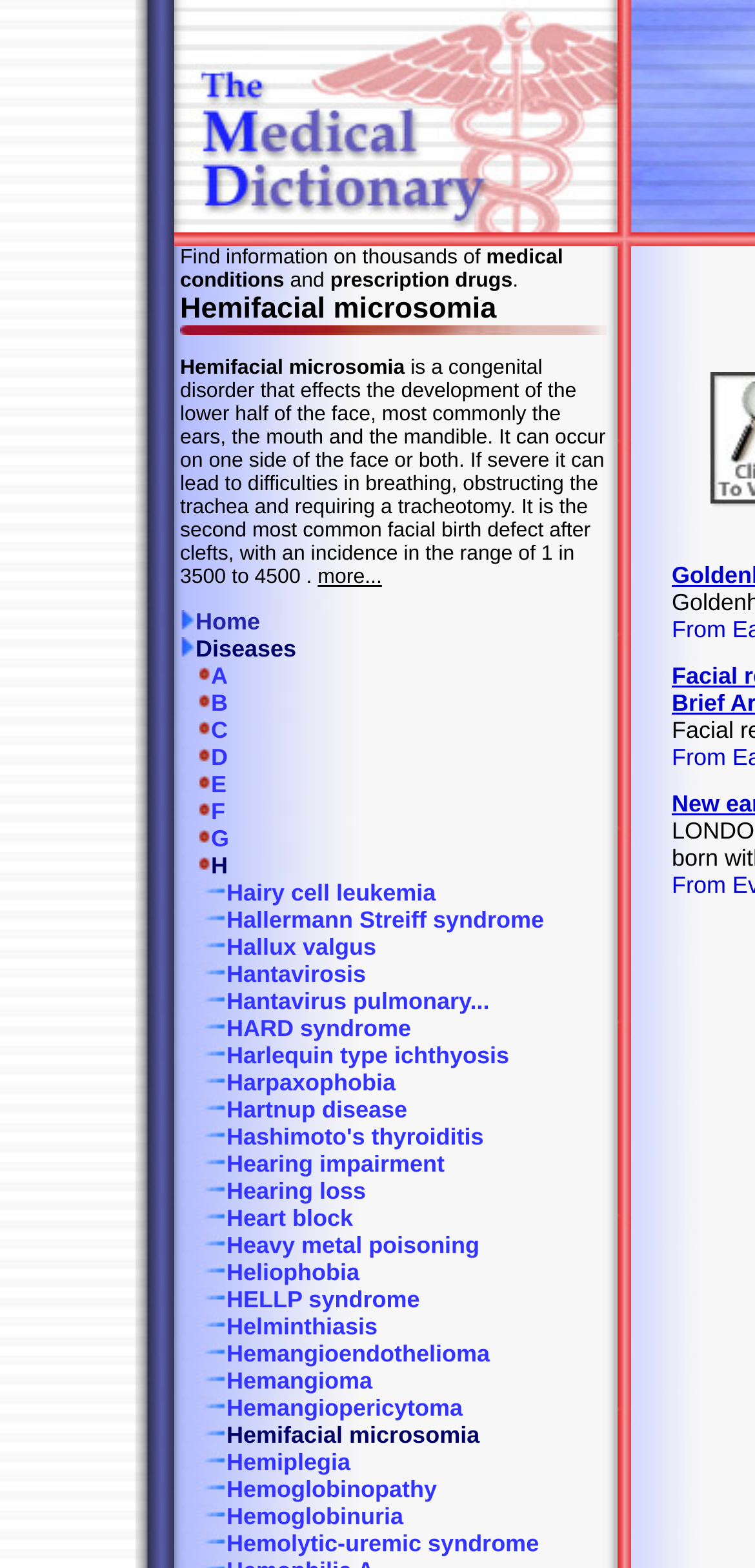Provide the bounding box coordinates for the UI element described in this sentence: "Hemiplegia". The coordinates should be four float values between 0 and 1, i.e., [left, top, right, bottom].

[0.238, 0.924, 0.464, 0.942]